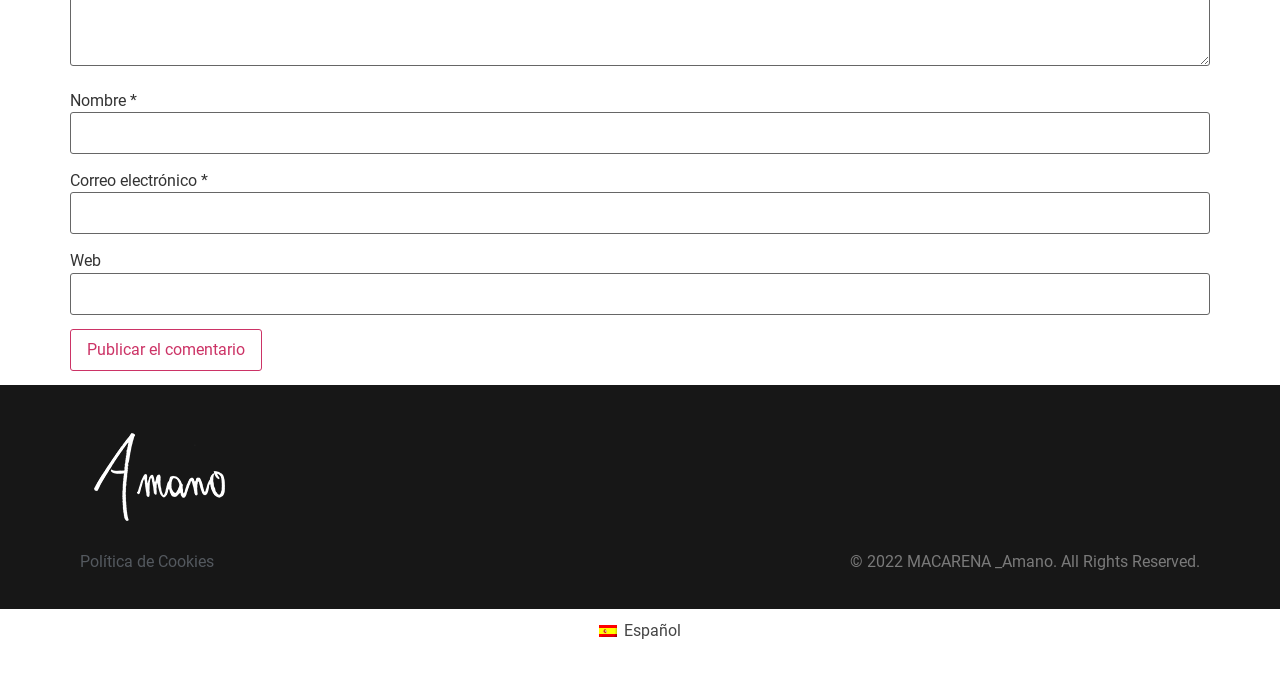Determine the bounding box coordinates for the element that should be clicked to follow this instruction: "Submit the comment". The coordinates should be given as four float numbers between 0 and 1, in the format [left, top, right, bottom].

[0.055, 0.482, 0.205, 0.543]